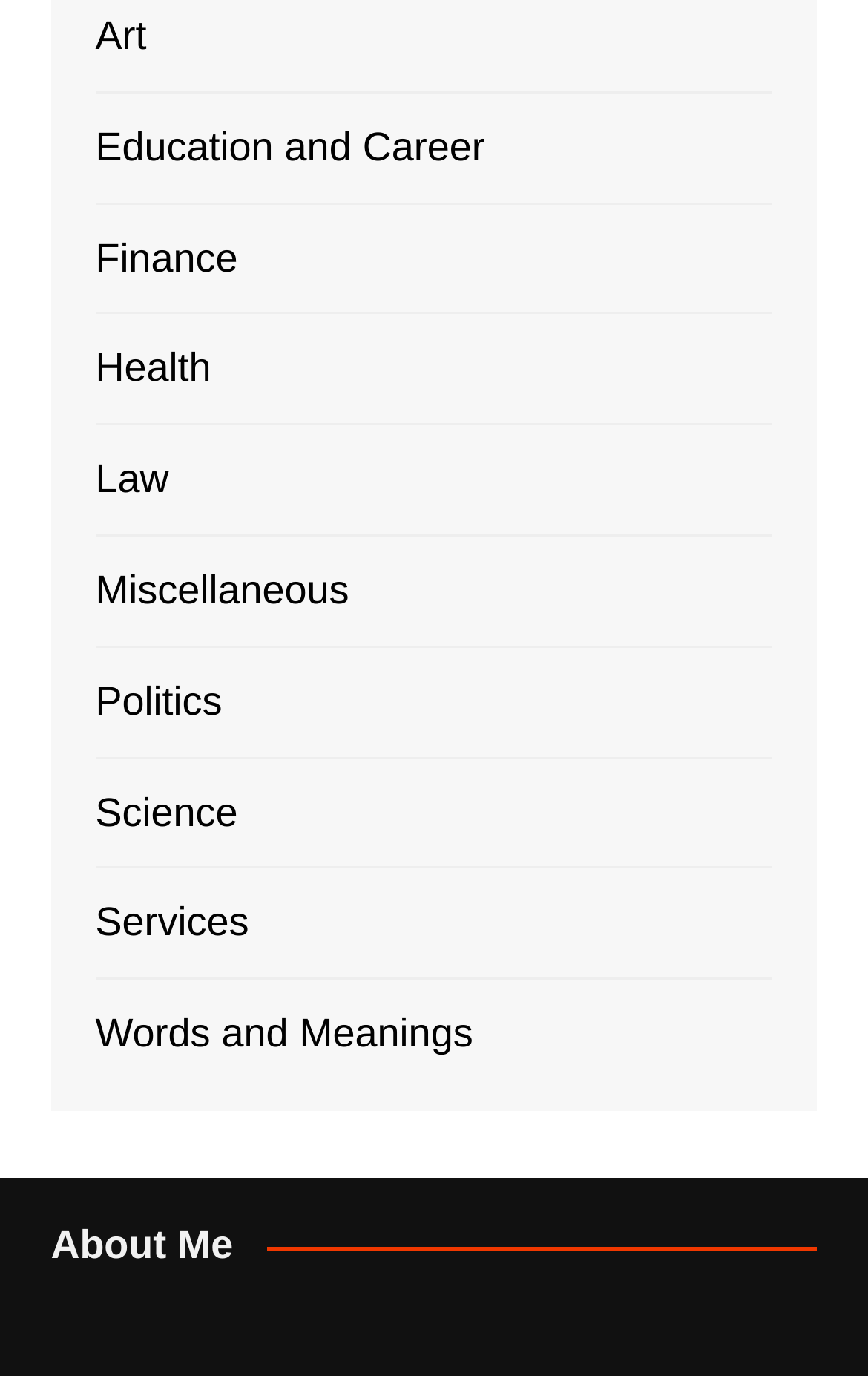Show the bounding box coordinates of the region that should be clicked to follow the instruction: "Search for a term."

None